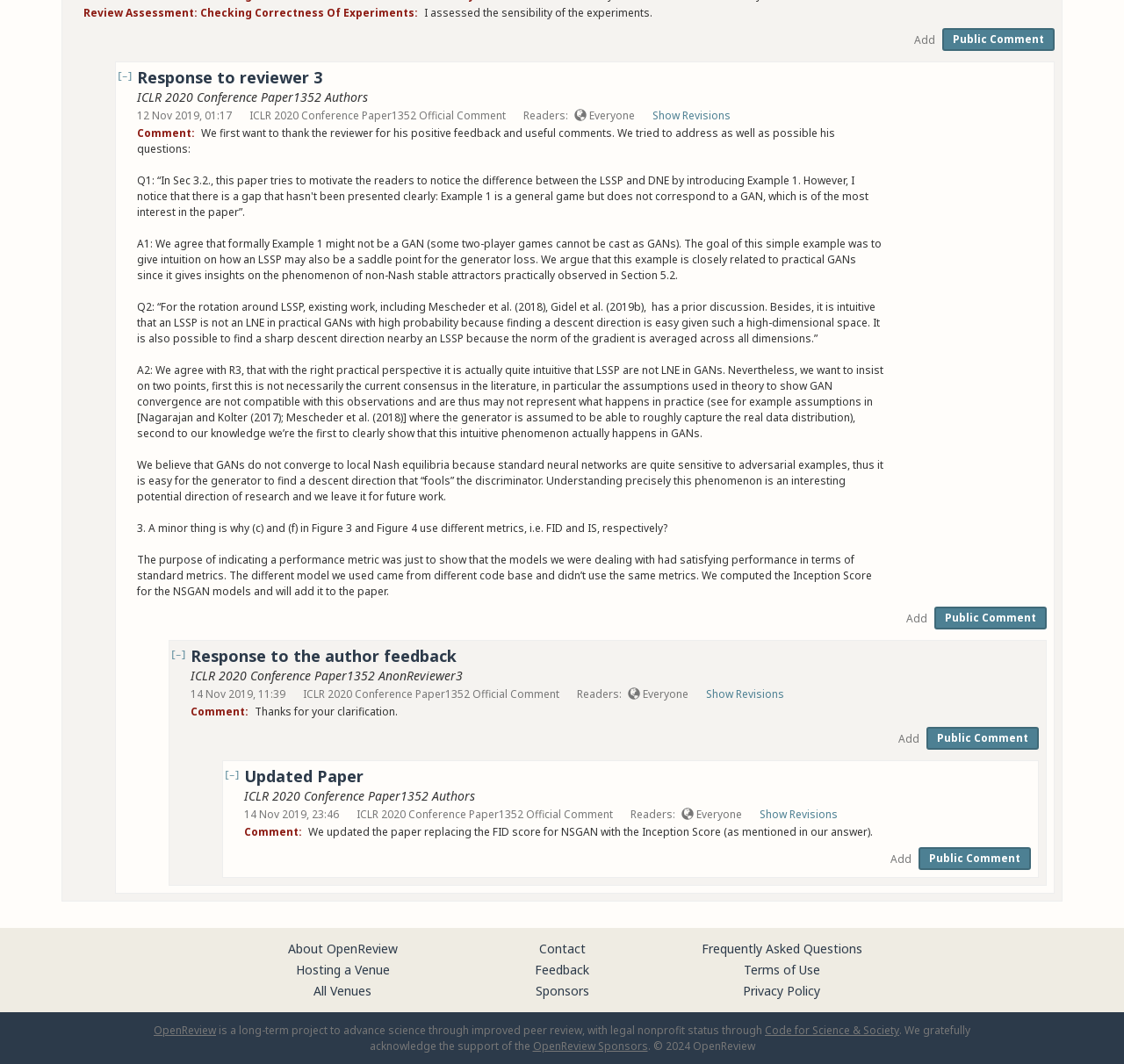Locate the bounding box coordinates of the area you need to click to fulfill this instruction: 'Click on the 'About OpenReview' link'. The coordinates must be in the form of four float numbers ranging from 0 to 1: [left, top, right, bottom].

[0.256, 0.884, 0.354, 0.9]